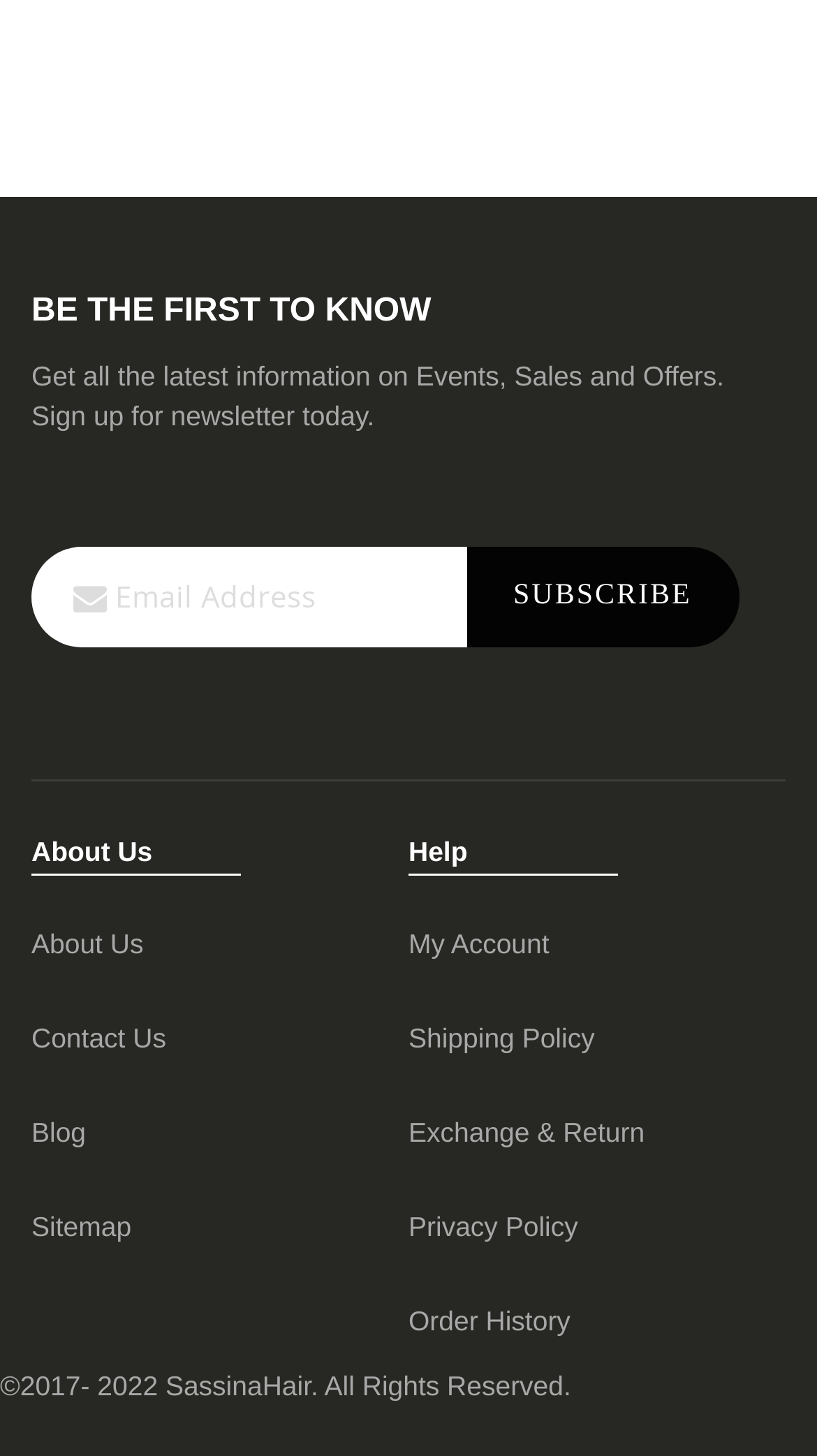Could you provide the bounding box coordinates for the portion of the screen to click to complete this instruction: "Learn more about the company"?

[0.038, 0.624, 0.5, 0.671]